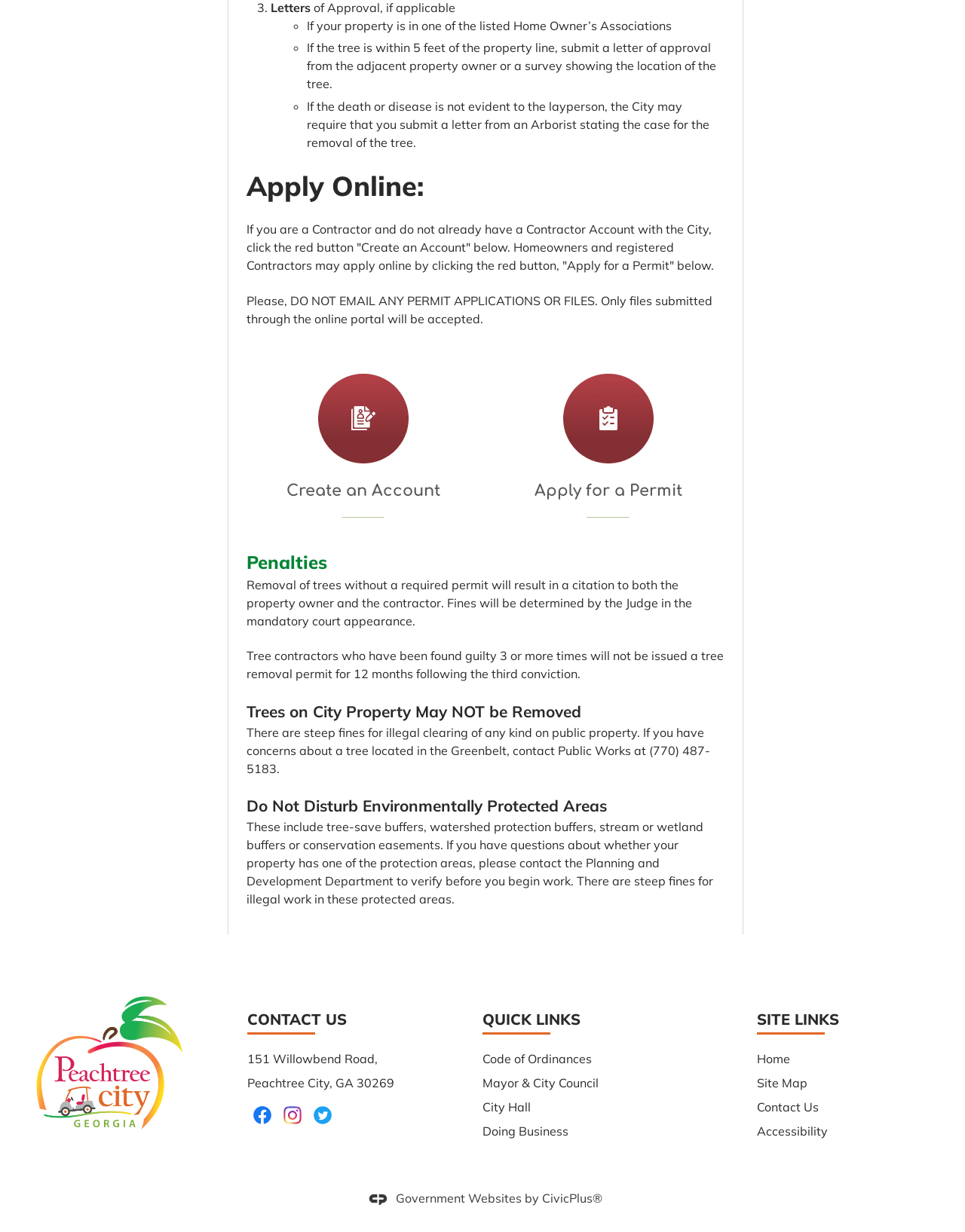Please specify the coordinates of the bounding box for the element that should be clicked to carry out this instruction: "Apply for a Permit". The coordinates must be four float numbers between 0 and 1, formatted as [left, top, right, bottom].

[0.51, 0.303, 0.751, 0.421]